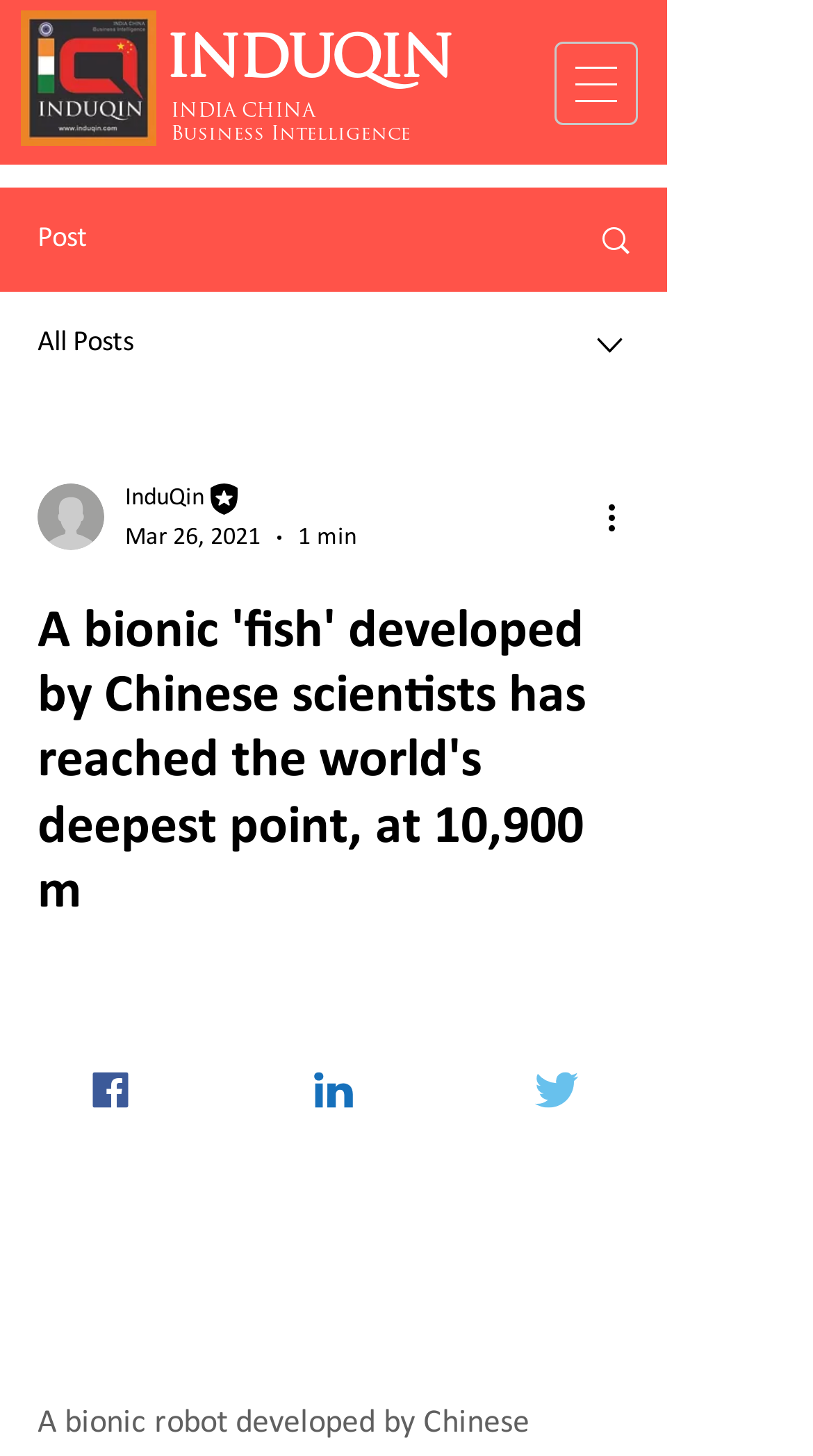Based on the image, provide a detailed response to the question:
What is the estimated reading time of the article?

I found a generic element with the text '1 min' near the top of the page, which suggests that the estimated reading time of the article is 1 minute.